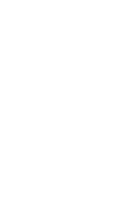What does the question mark symbolize?
Using the image, provide a concise answer in one word or a short phrase.

Ongoing exploration and questioning